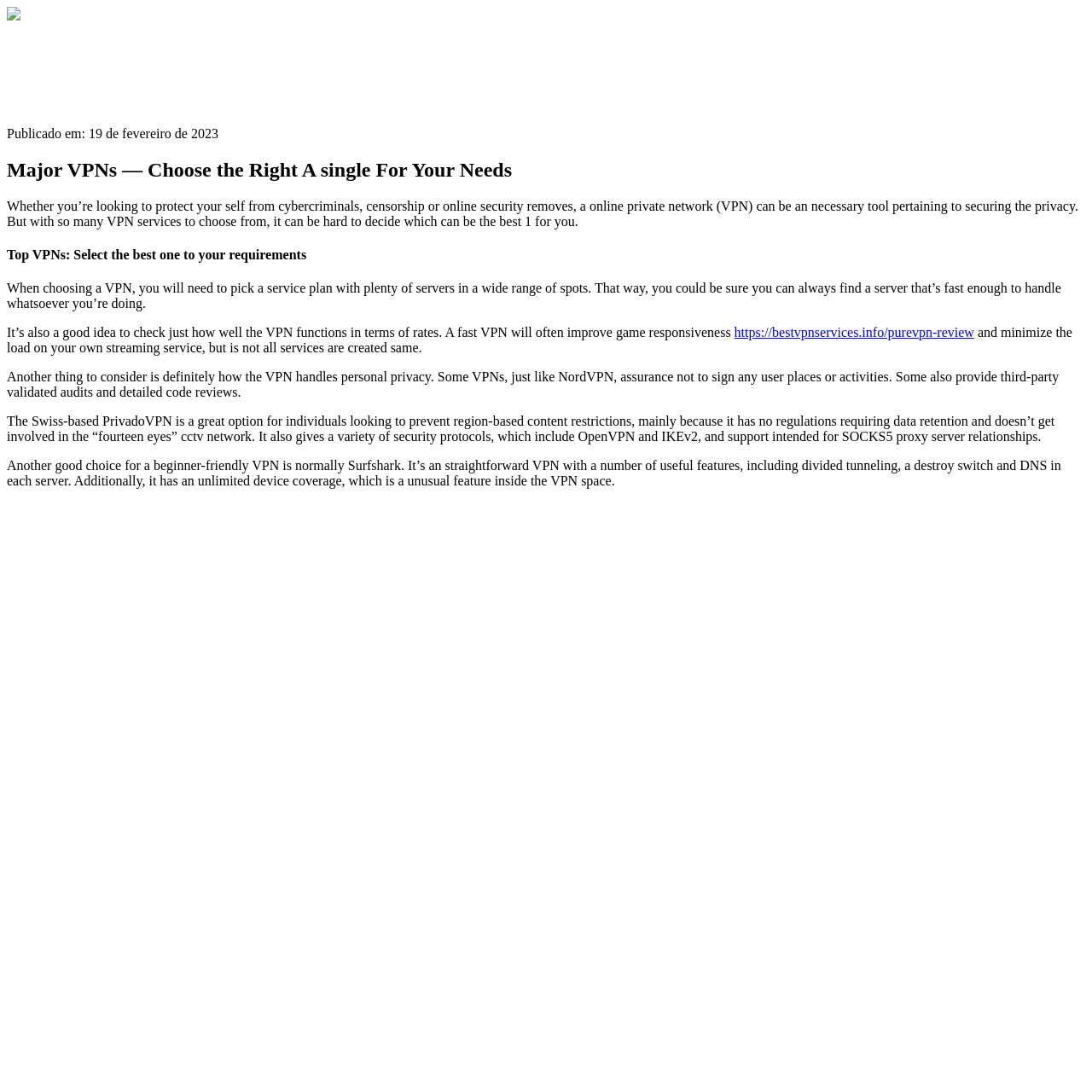Please extract and provide the main headline of the webpage.

Major VPNs — Choose the Right A single For Your Needs